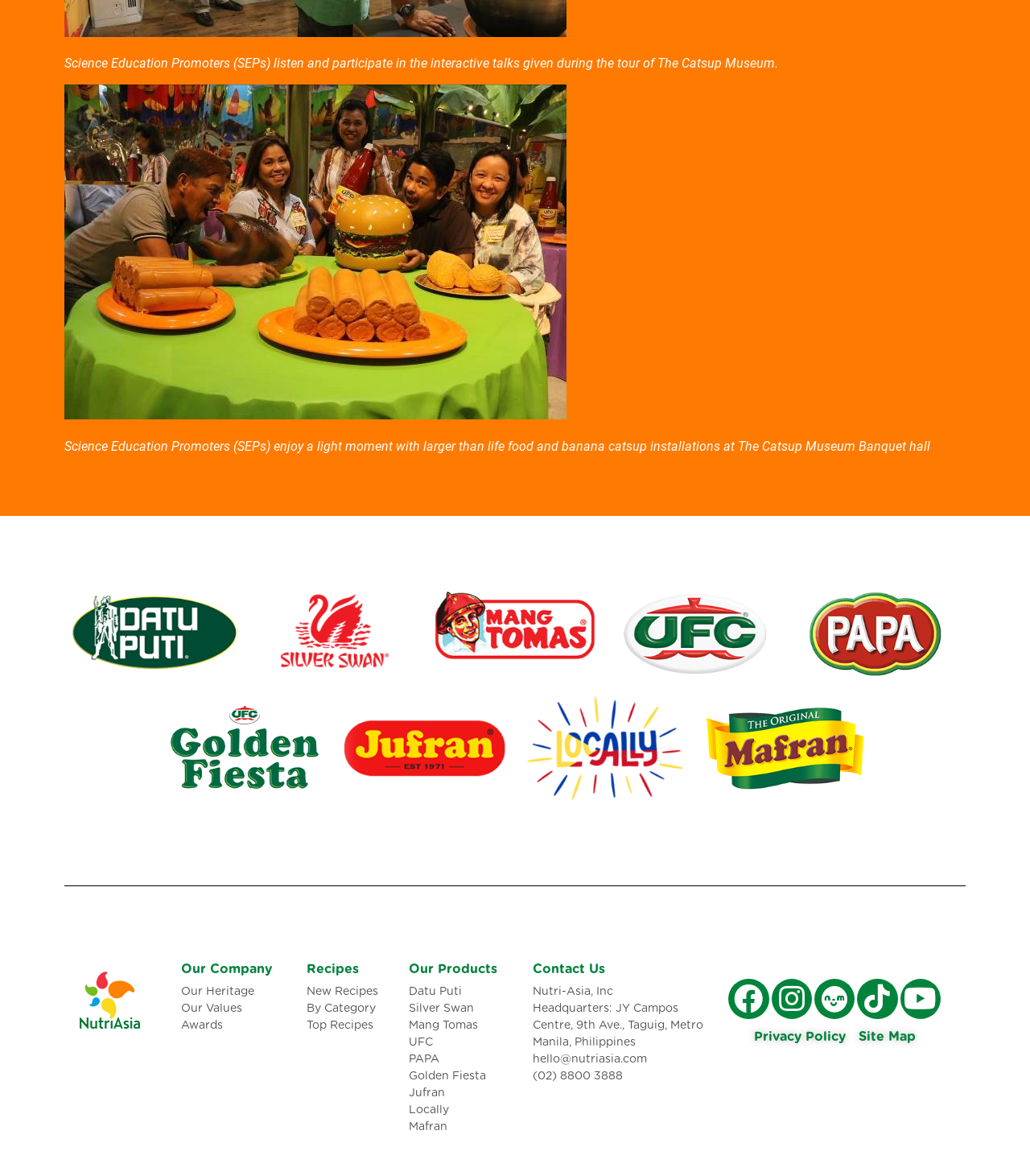Respond to the question below with a single word or phrase: What is the name of the museum?

The Catsup Museum